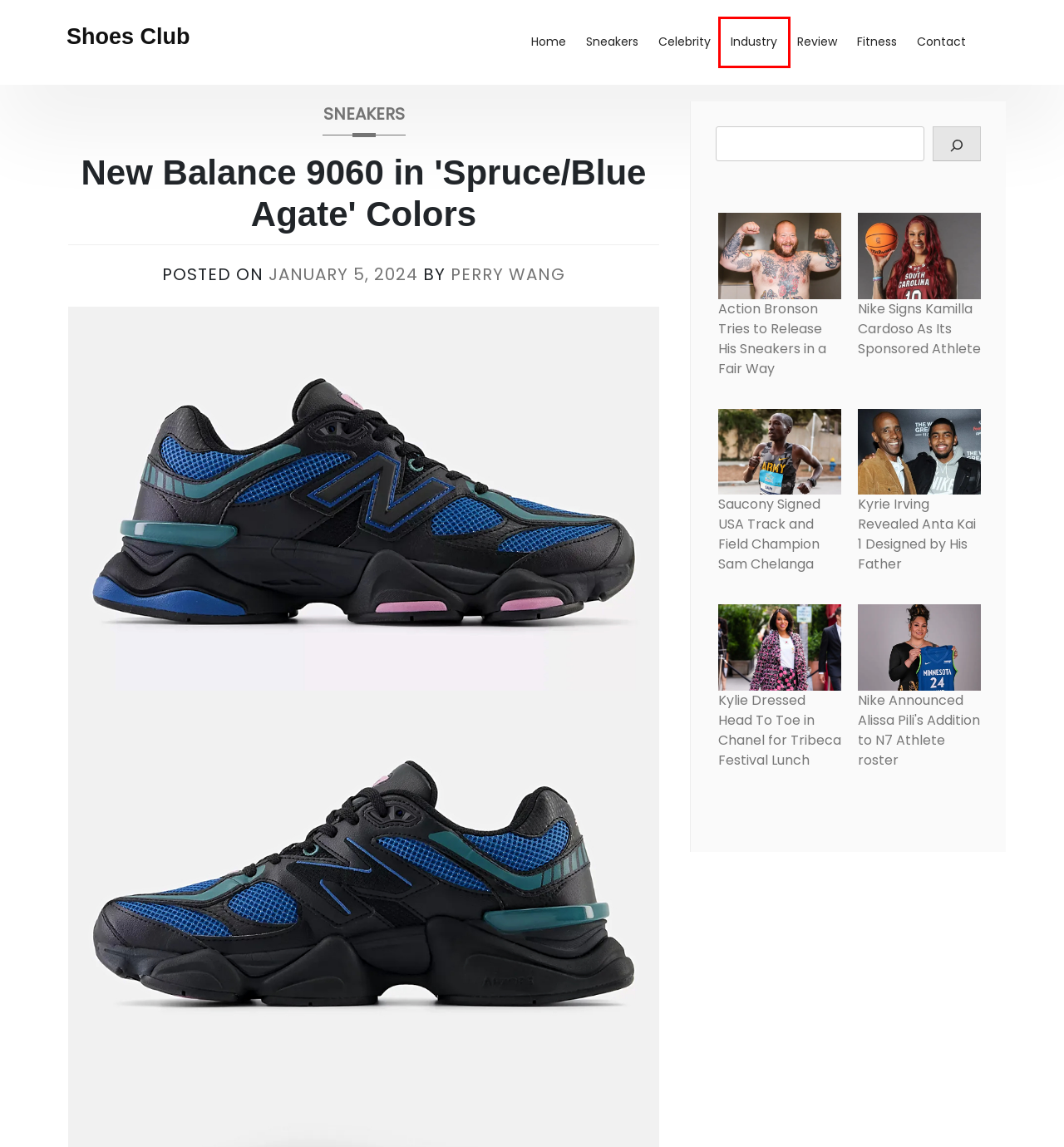You have a screenshot of a webpage with a red bounding box around an element. Select the webpage description that best matches the new webpage after clicking the element within the red bounding box. Here are the descriptions:
A. Celebrity
B. Nike Announced Alissa Pili's Addition to N7 Athlete roster
C. Kyrie Irving Revealed Anta Kai 1 Designed by His Father
D. Nike Signs Kamilla Cardoso As Its Sponsored Athlete
E. Saucony Signed USA Track and Field Champion Sam Chelanga
F. Fitness
G. Industry
H. Perry Wang

G